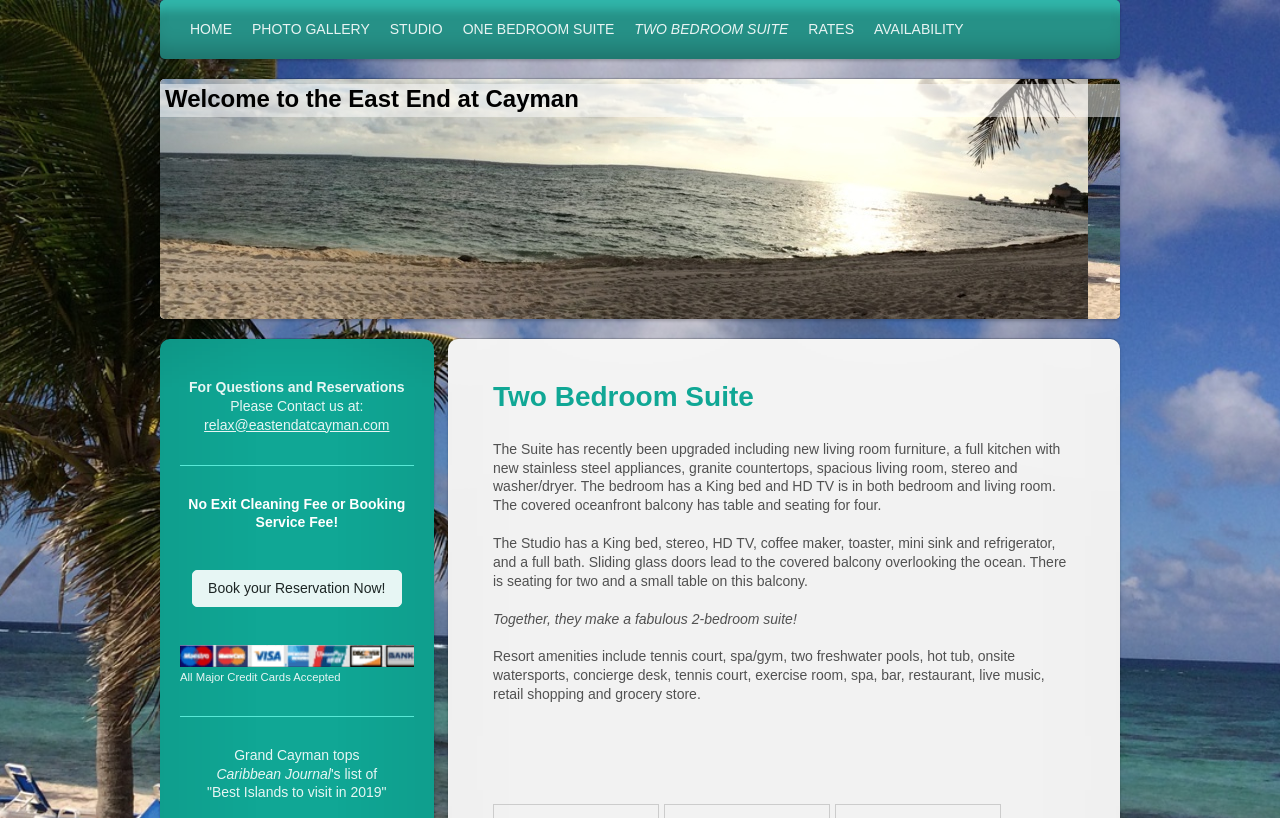Describe every aspect of the webpage comprehensively.

This webpage is about a resort called East End at Cayman, specifically showcasing a two-bedroom suite. At the top, there are six navigation links: HOME, PHOTO GALLERY, STUDIO, ONE BEDROOM SUITE, TWO BEDROOM SUITE, and RATES. Below these links, there is a large image that takes up most of the width of the page.

On the left side, there is a welcome message that reads "Welcome to the East End at Cayman". Below this message, there is an SVG element, which is likely a logo or an icon.

The main content of the page is divided into two sections. The first section is about the two-bedroom suite, which has a heading "Two Bedroom Suite". Below this heading, there is a detailed description of the suite, including its amenities and features. The description is followed by a paragraph that explains how the studio and the two-bedroom suite can be combined to make a fabulous 2-bedroom suite.

The second section is about the resort's amenities, which include a tennis court, spa/gym, pools, hot tub, and other facilities. Below this section, there is a call-to-action area with a heading "For Questions and Reservations" and a contact email address. There is also a link to book a reservation now and a note about no exit cleaning fee or booking service fee.

At the bottom of the page, there are three more links: one for booking with all major credit cards accepted, and two links to external articles about Grand Cayman being one of the best islands to visit in 2019.